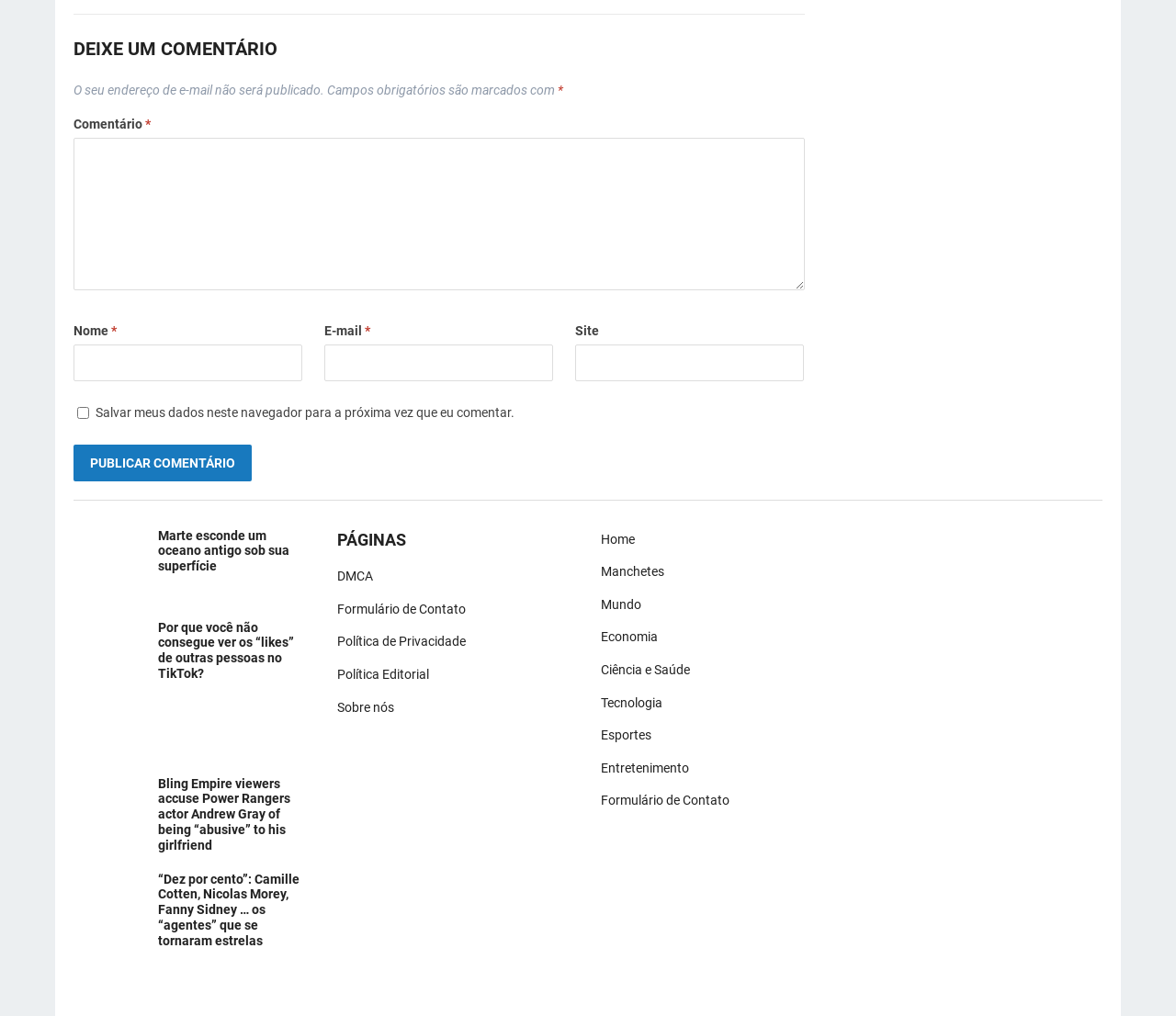Indicate the bounding box coordinates of the element that must be clicked to execute the instruction: "Visit the home page". The coordinates should be given as four float numbers between 0 and 1, i.e., [left, top, right, bottom].

[0.511, 0.523, 0.54, 0.538]